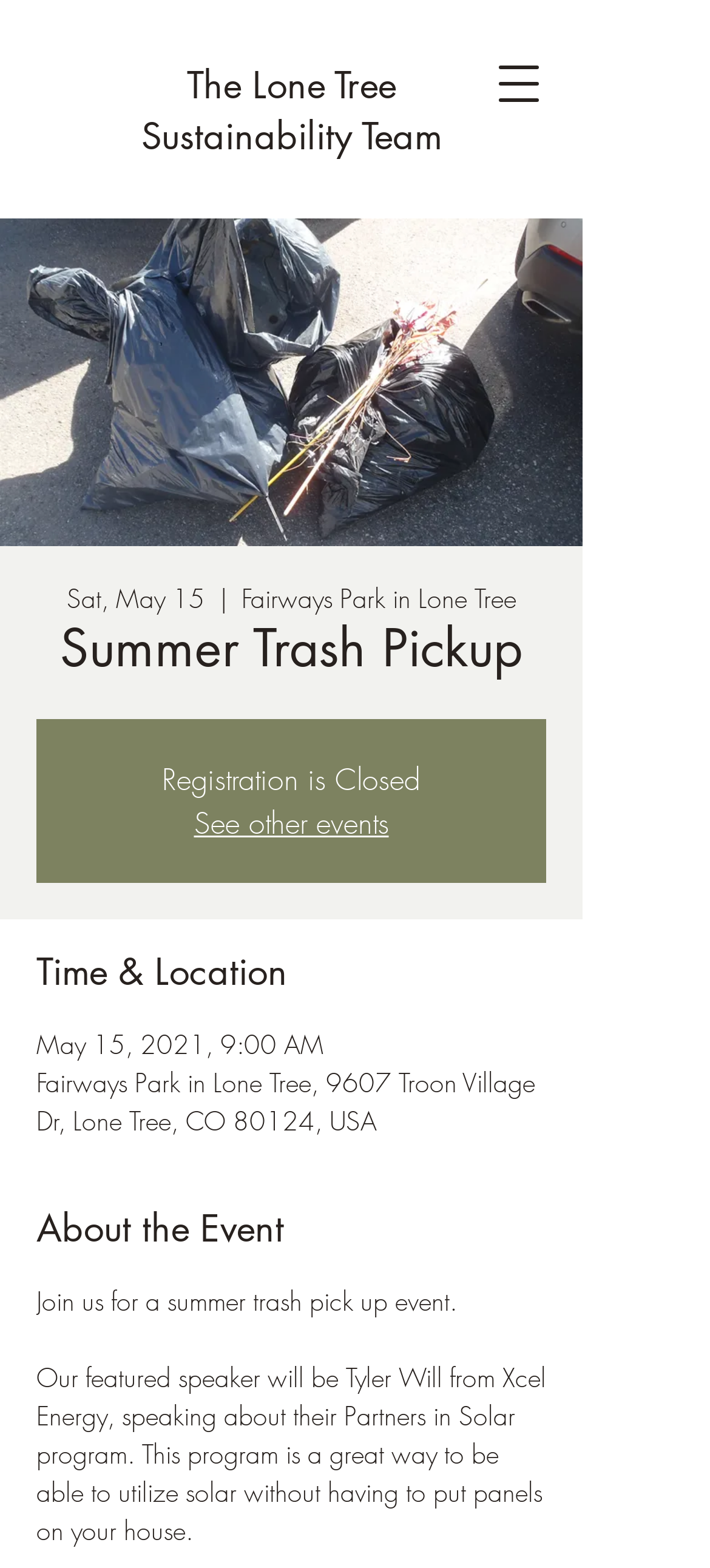With reference to the screenshot, provide a detailed response to the question below:
What is the program that Tyler Will will be speaking about?

I found the program's name by reading the text under the 'About the Event' heading, which says 'Our featured speaker will be Tyler Will from Xcel Energy, speaking about their Partners in Solar program...'.